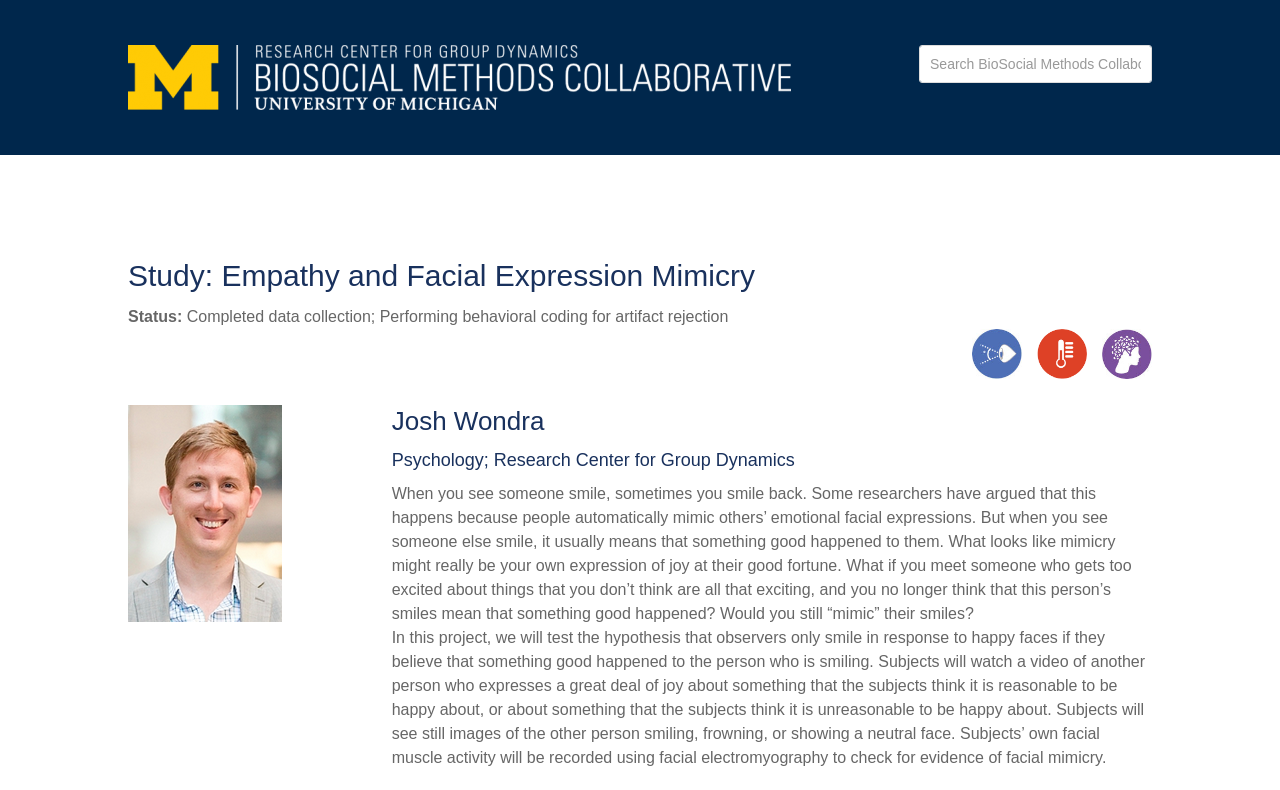Carefully examine the image and provide an in-depth answer to the question: What is the research center of Josh Wondra?

I found the research center of Josh Wondra by looking at the heading 'Josh Wondra' and the text below it, which says 'Psychology; Research Center for Group Dynamics'.